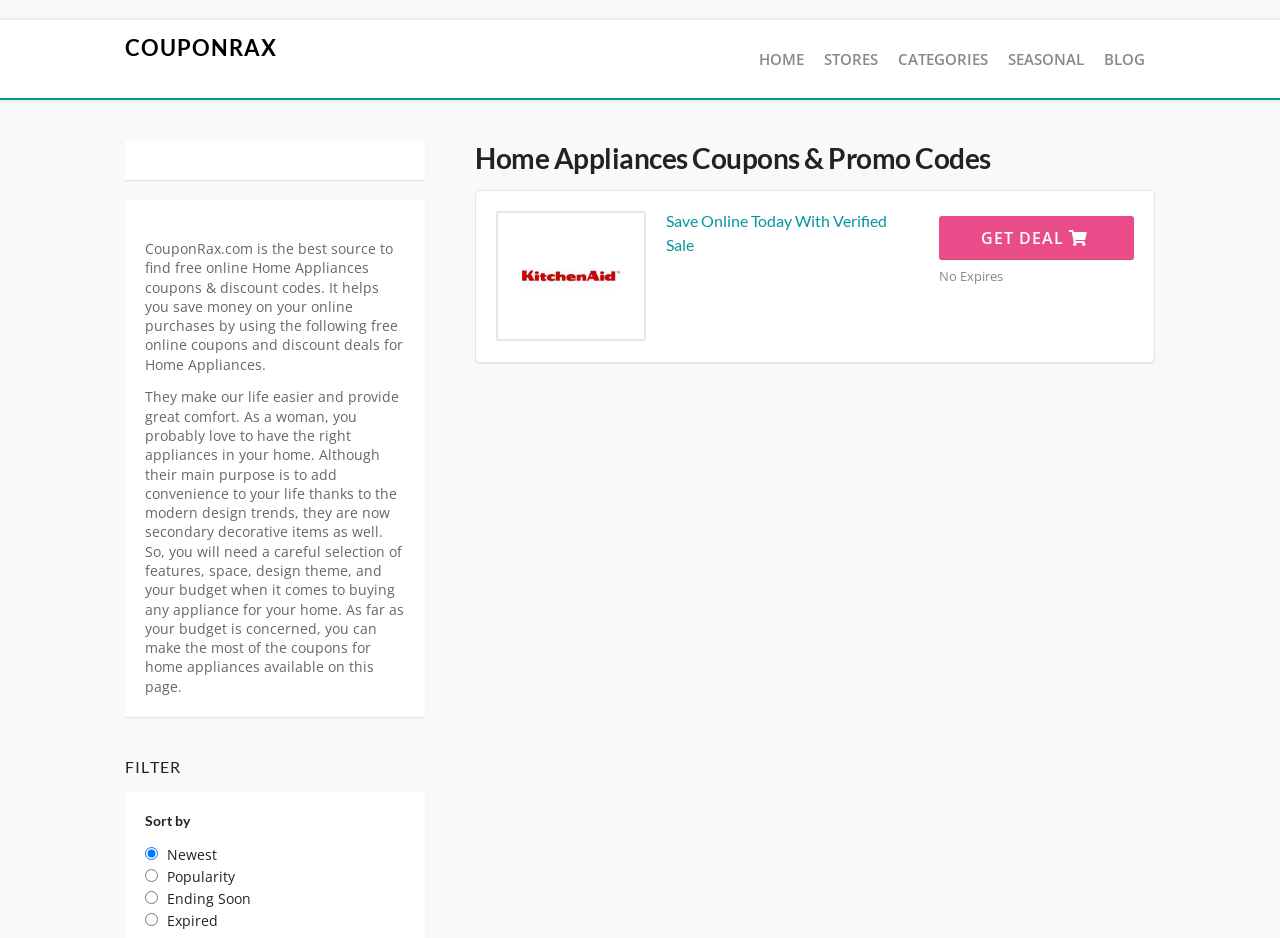Locate the bounding box of the UI element with the following description: "Get Deal".

[0.734, 0.23, 0.886, 0.277]